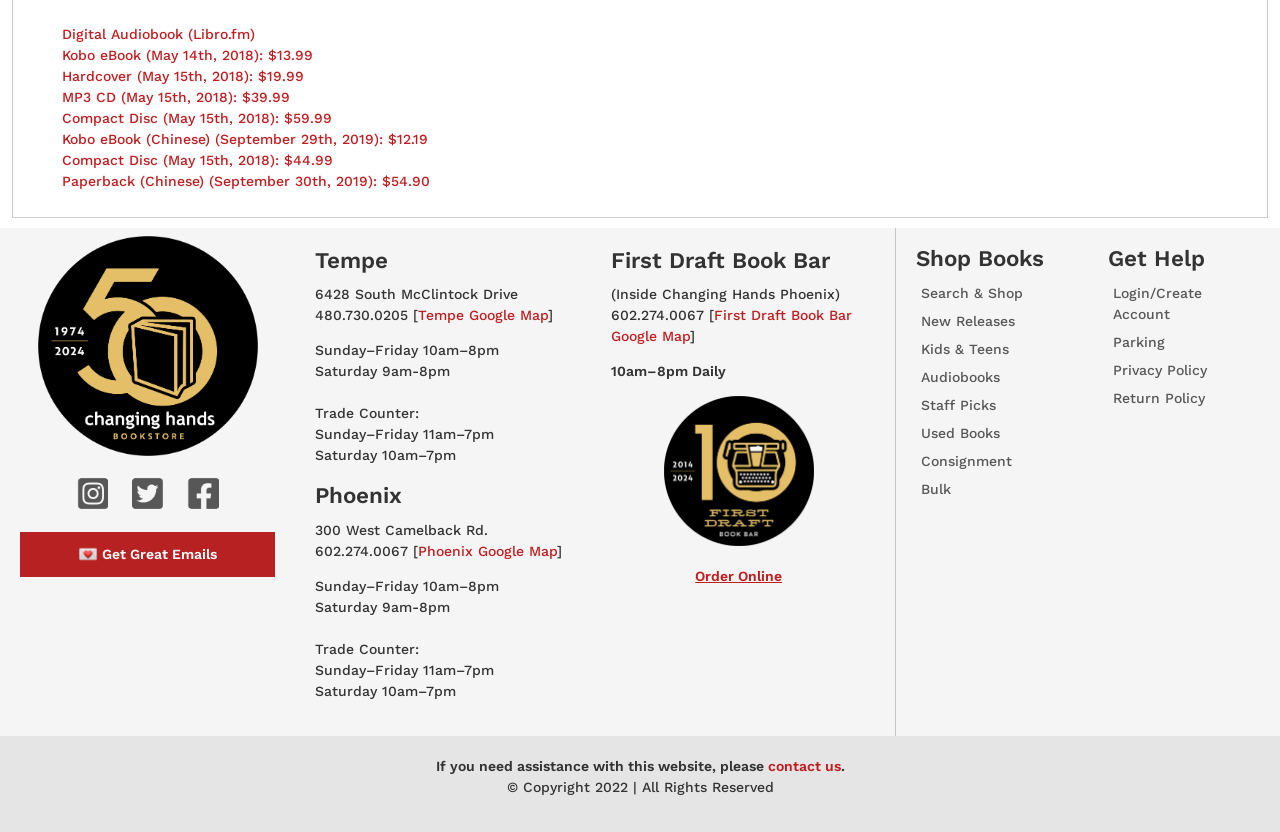Find the bounding box coordinates for the area that must be clicked to perform this action: "Get help with login or account creation".

[0.87, 0.343, 0.939, 0.387]